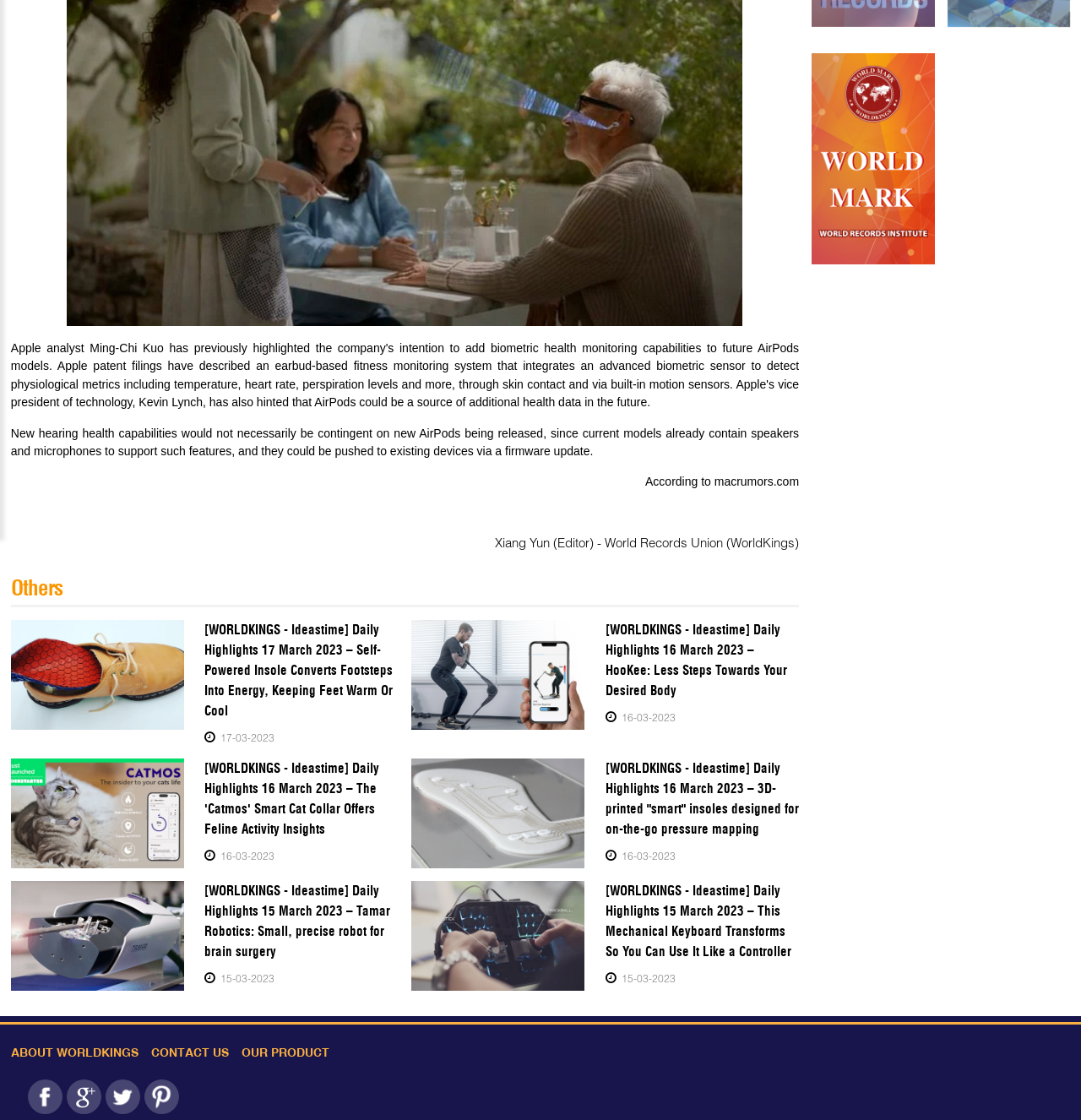Refer to the element description Contact us and identify the corresponding bounding box in the screenshot. Format the coordinates as (top-left x, top-left y, bottom-right x, bottom-right y) with values in the range of 0 to 1.

[0.14, 0.936, 0.212, 0.945]